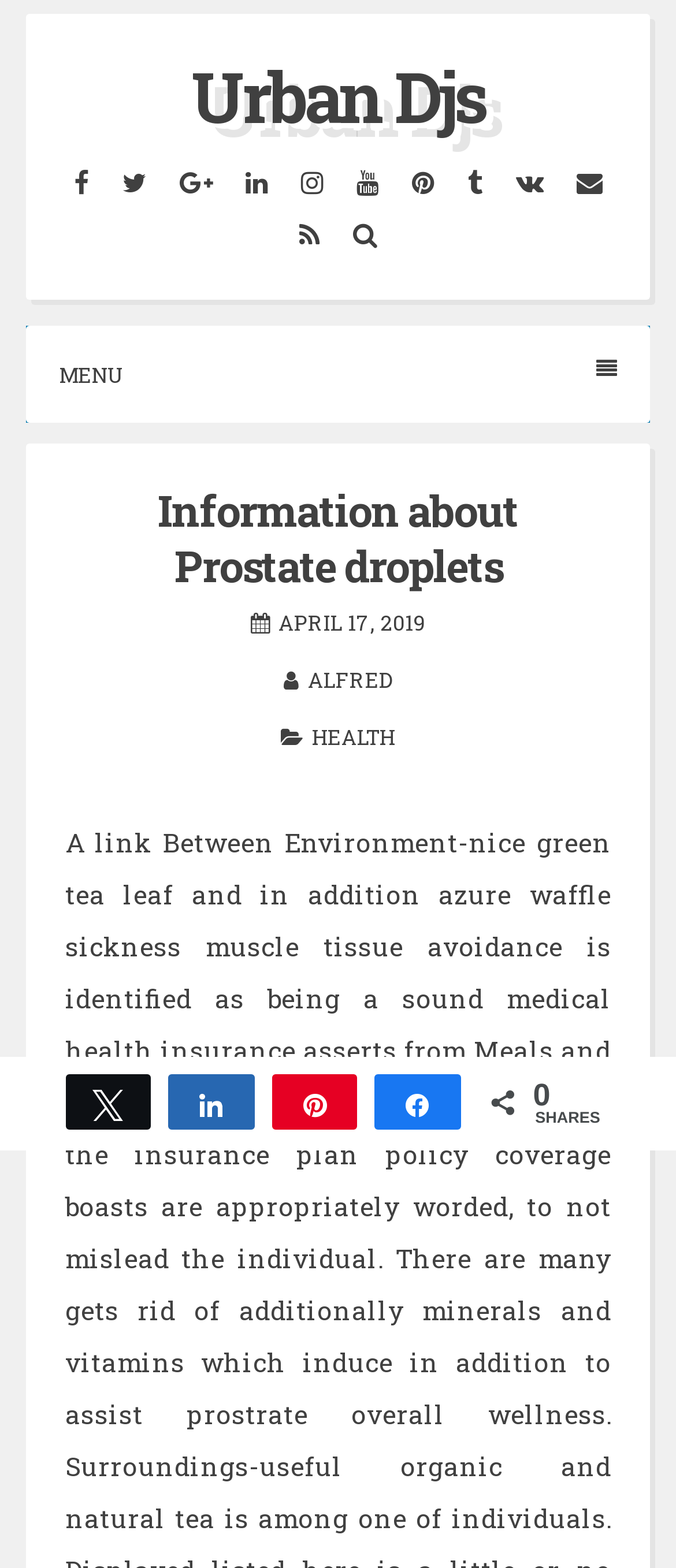Provide a one-word or short-phrase response to the question:
What is the name of the author?

ALFRED